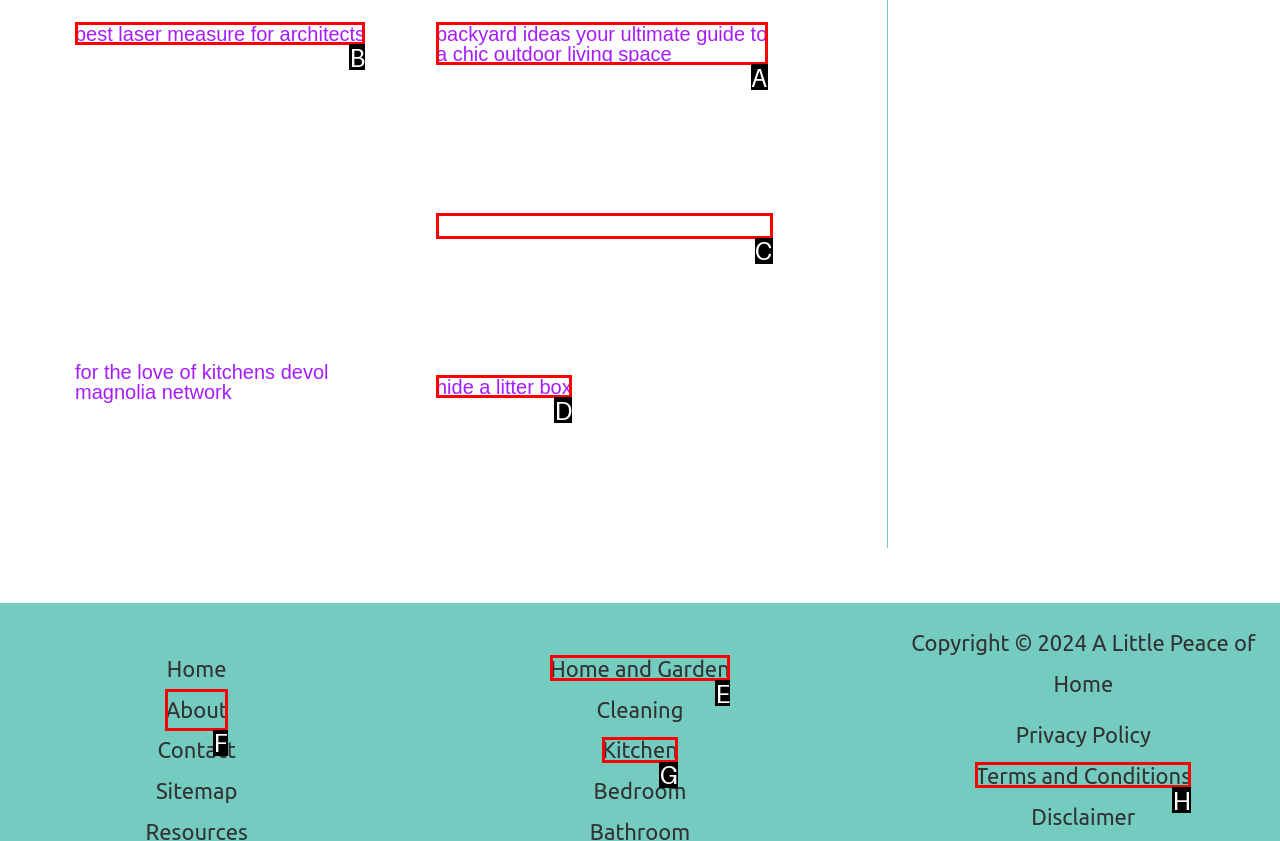Choose the HTML element you need to click to achieve the following task: Read more about best laser measure for architects
Respond with the letter of the selected option from the given choices directly.

B